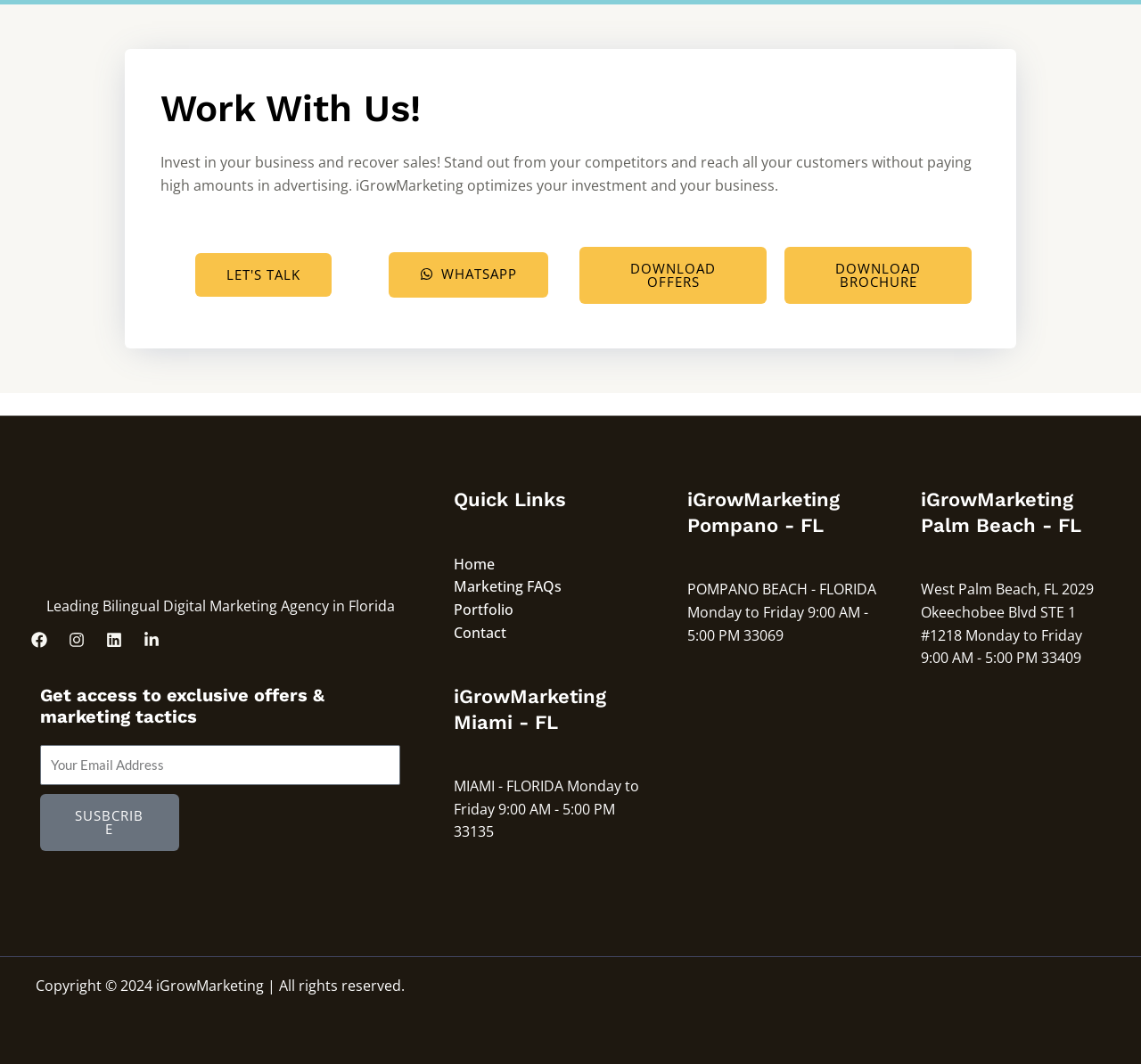Identify the bounding box coordinates for the element you need to click to achieve the following task: "Read the article about GRAVOGRAPH". The coordinates must be four float values ranging from 0 to 1, formatted as [left, top, right, bottom].

None